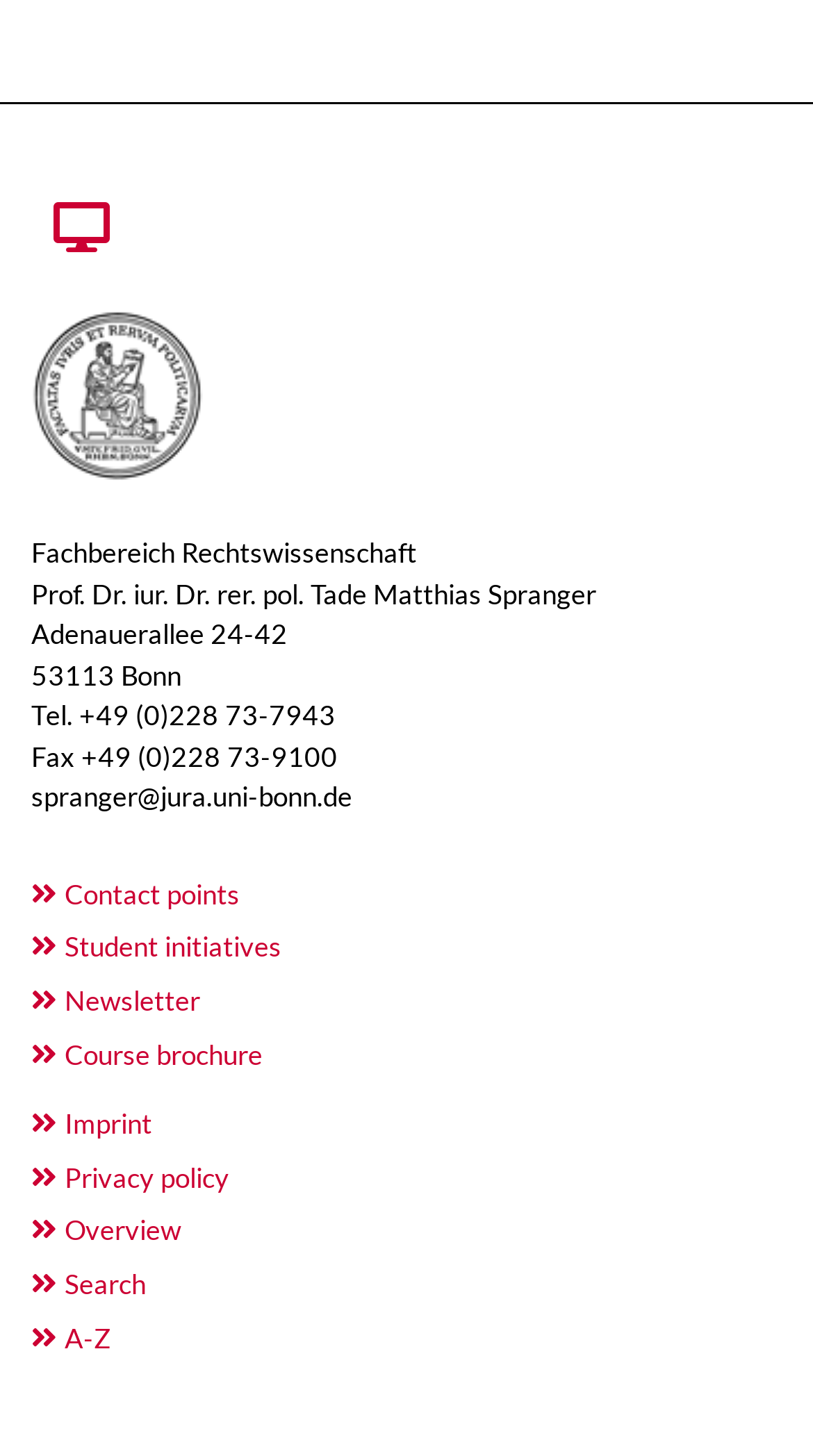Extract the bounding box coordinates for the UI element described as: "Architectural products".

None